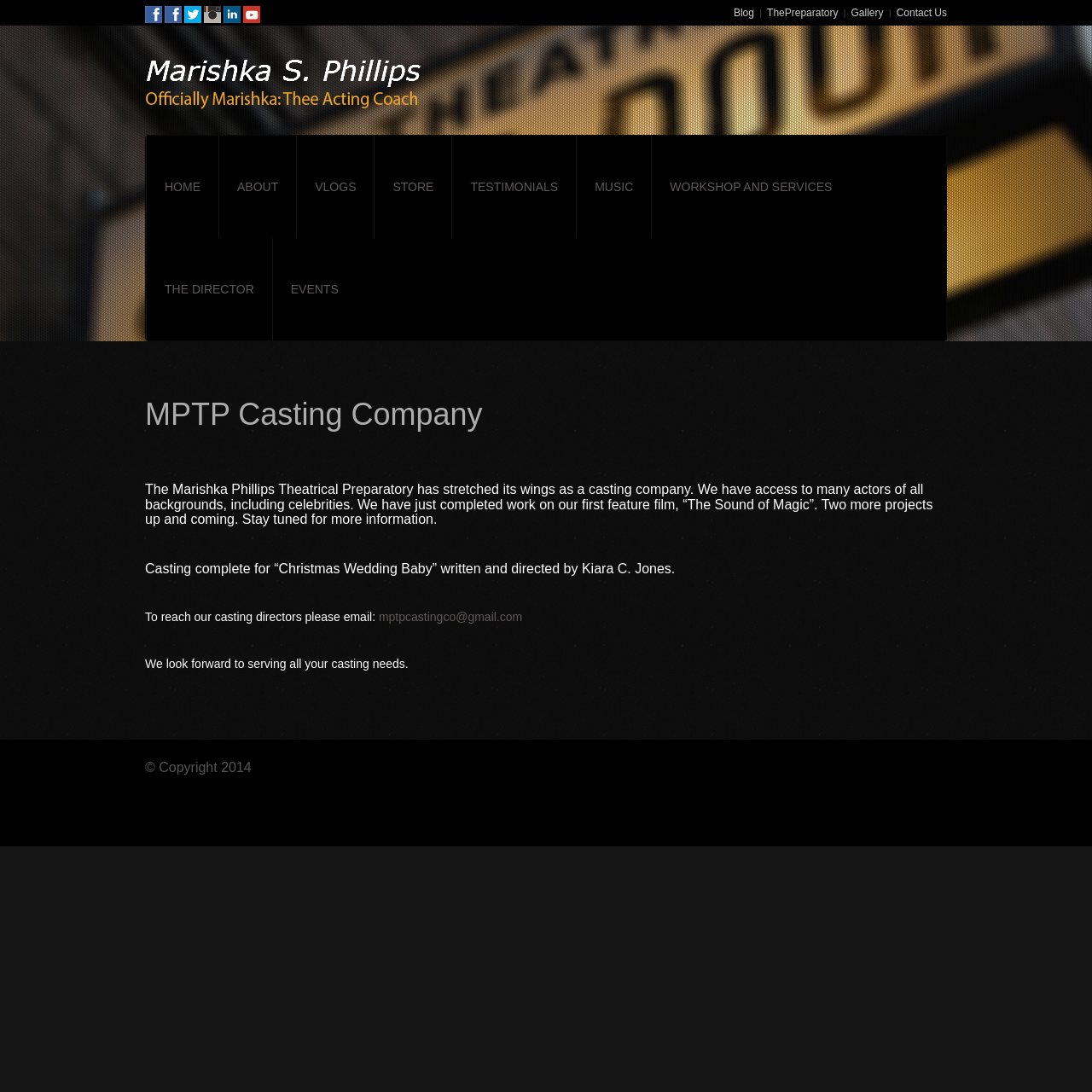Identify the bounding box coordinates for the region to click in order to carry out this instruction: "Contact us". Provide the coordinates using four float numbers between 0 and 1, formatted as [left, top, right, bottom].

[0.821, 0.006, 0.867, 0.017]